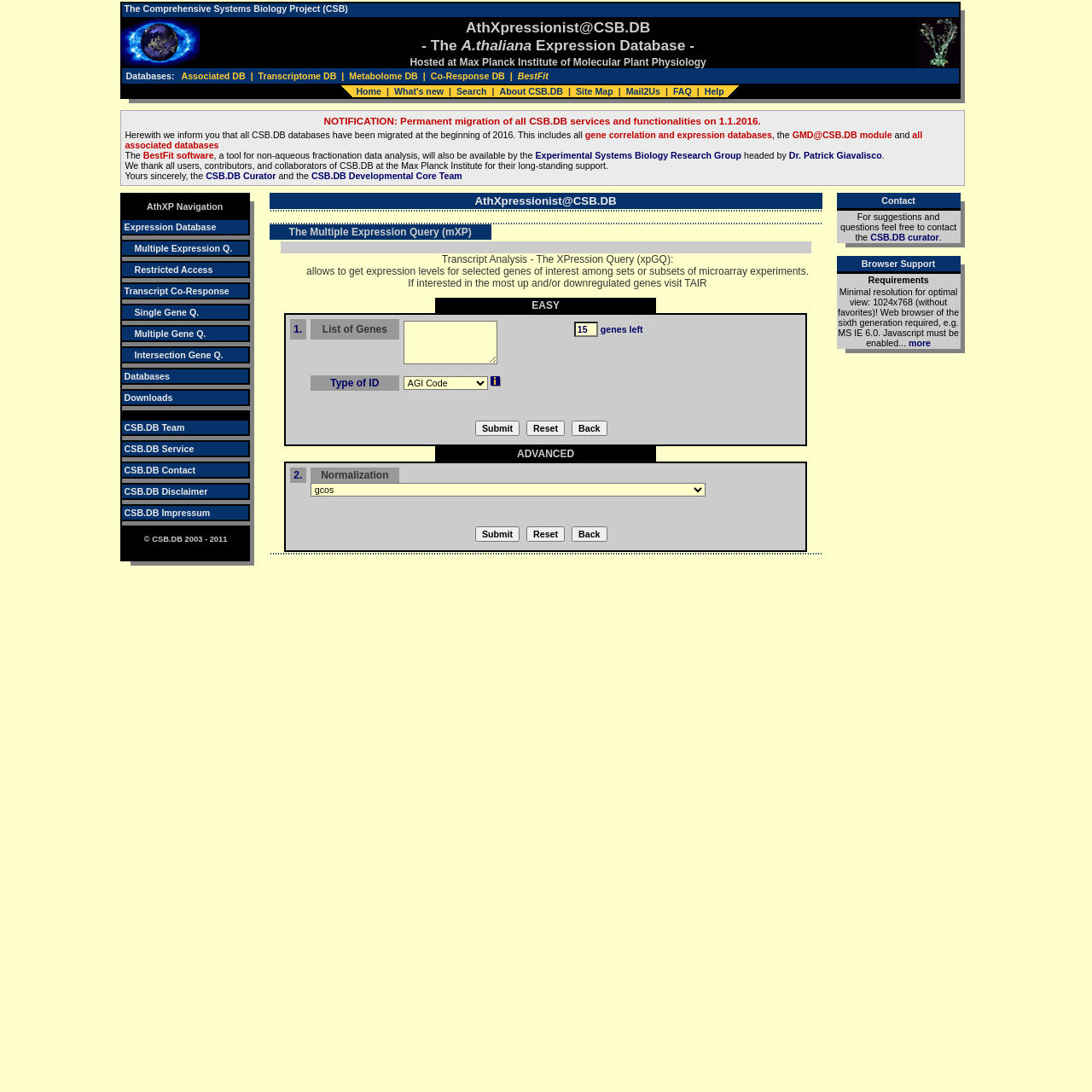Who is the head of the Experimental Systems Biology Research Group?
Please provide a detailed and thorough answer to the question.

I found this answer by reading the notification text, which mentions that the Experimental Systems Biology Research Group is headed by Dr. Patrick Giavalisco.